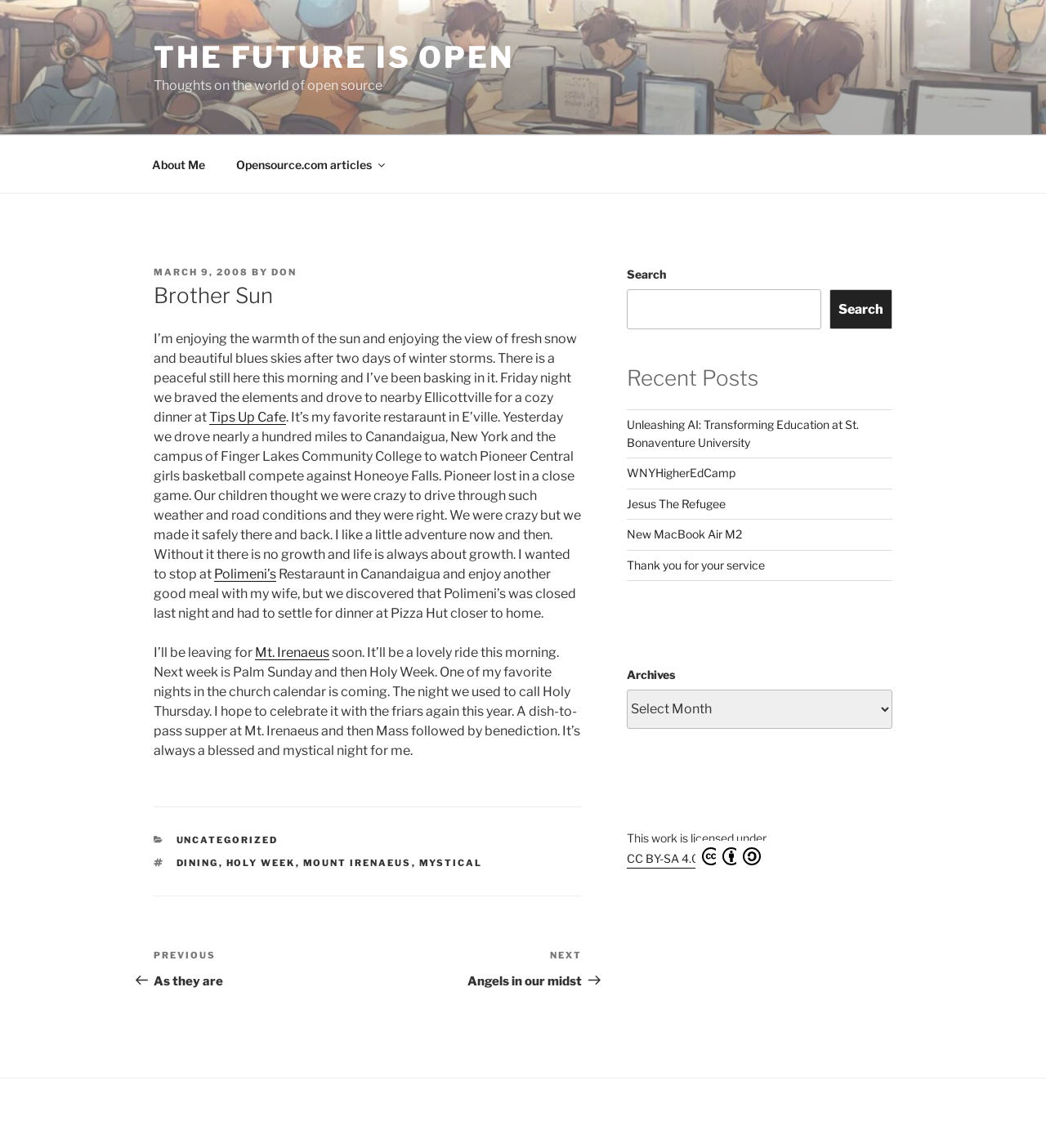Answer the following inquiry with a single word or phrase:
What is the name of the cafe where the author had dinner with his wife?

Tips Up Cafe